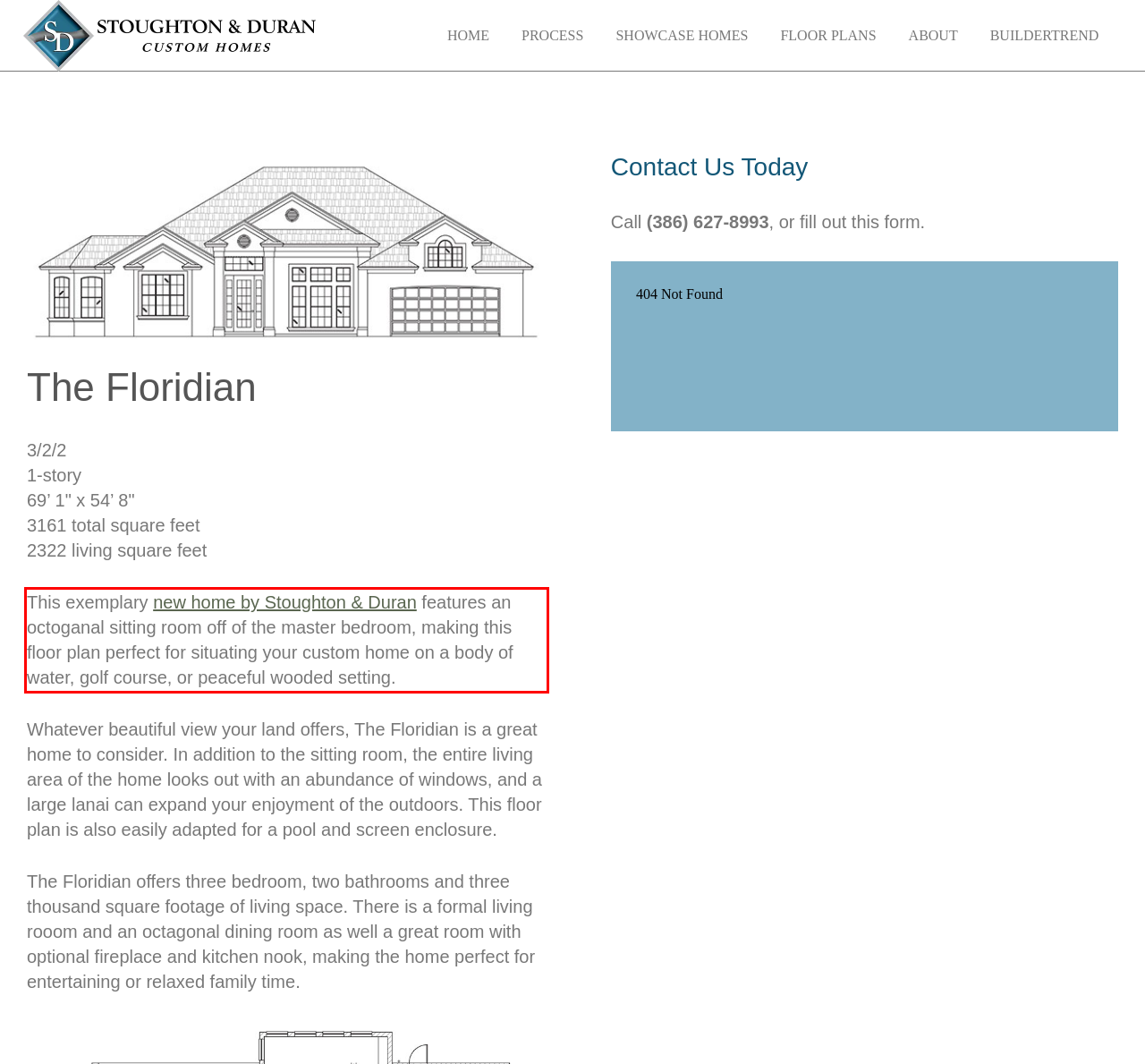Within the screenshot of the webpage, there is a red rectangle. Please recognize and generate the text content inside this red bounding box.

This exemplary new home by Stoughton & Duran features an octoganal sitting room off of the master bedroom, making this floor plan perfect for situating your custom home on a body of water, golf course, or peaceful wooded setting.